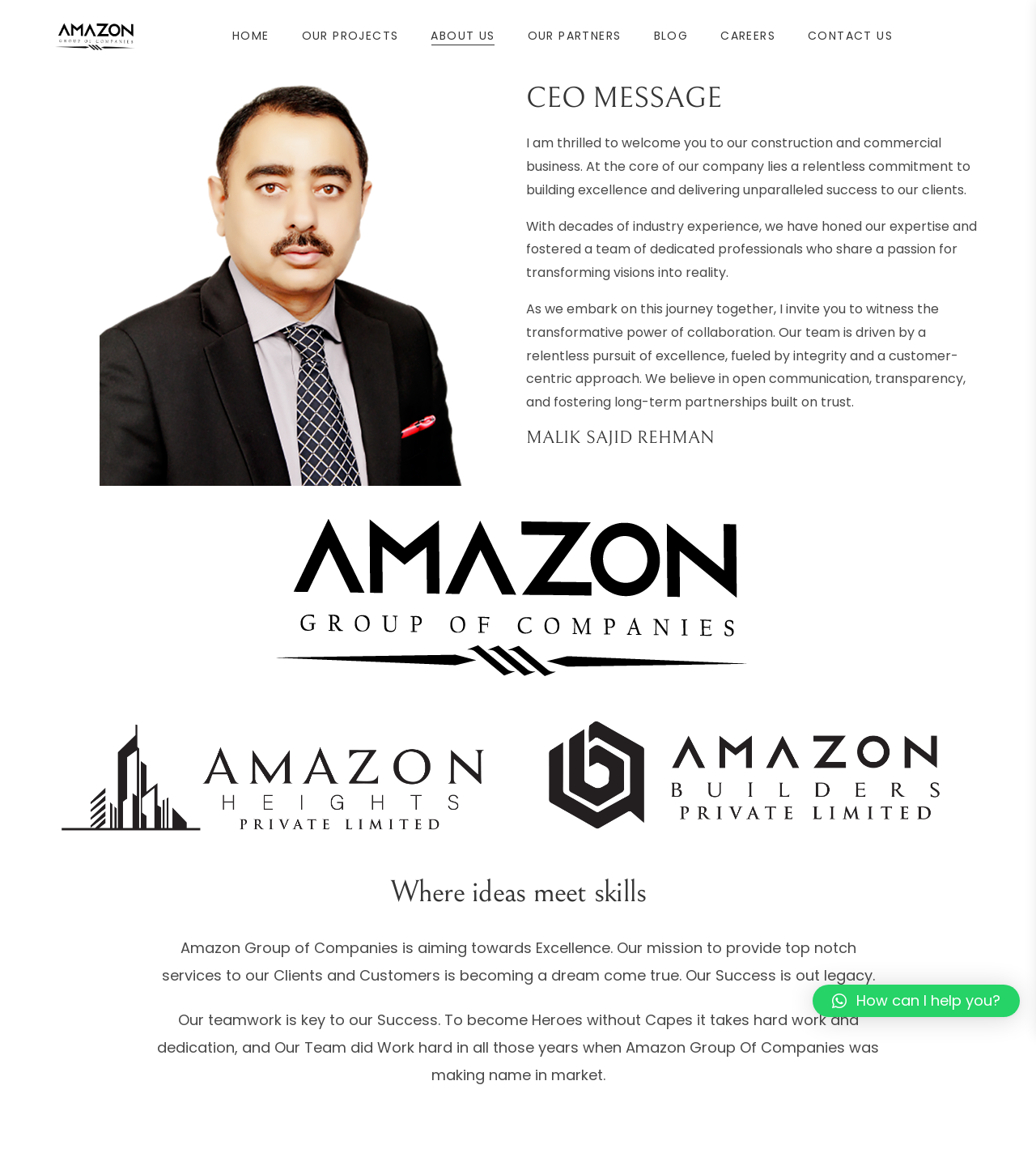Locate the bounding box of the UI element based on this description: "Our Partners". Provide four float numbers between 0 and 1 as [left, top, right, bottom].

[0.494, 0.0, 0.615, 0.063]